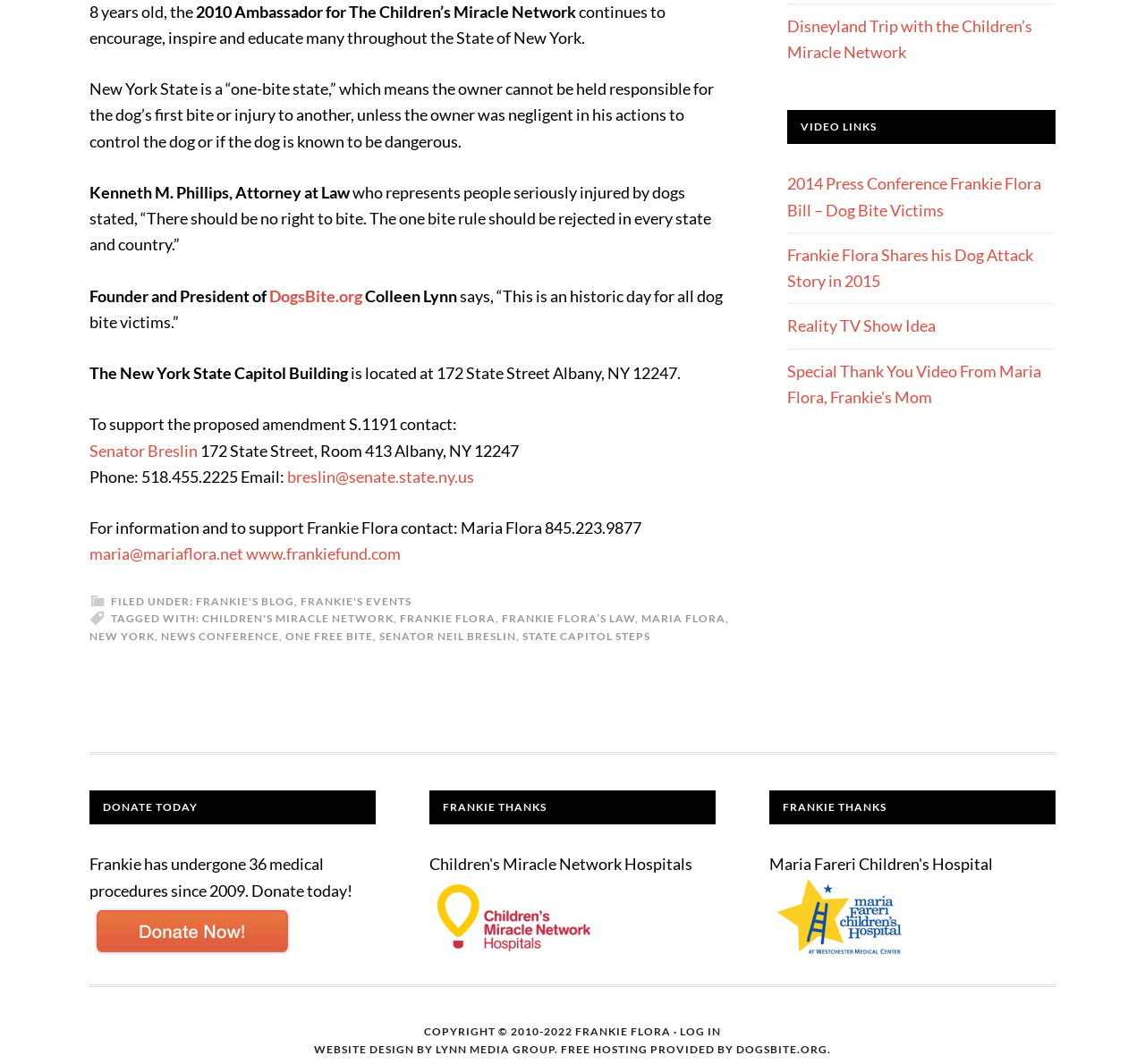Please specify the bounding box coordinates of the element that should be clicked to execute the given instruction: 'Log in to the website'. Ensure the coordinates are four float numbers between 0 and 1, expressed as [left, top, right, bottom].

[0.594, 0.963, 0.63, 0.976]